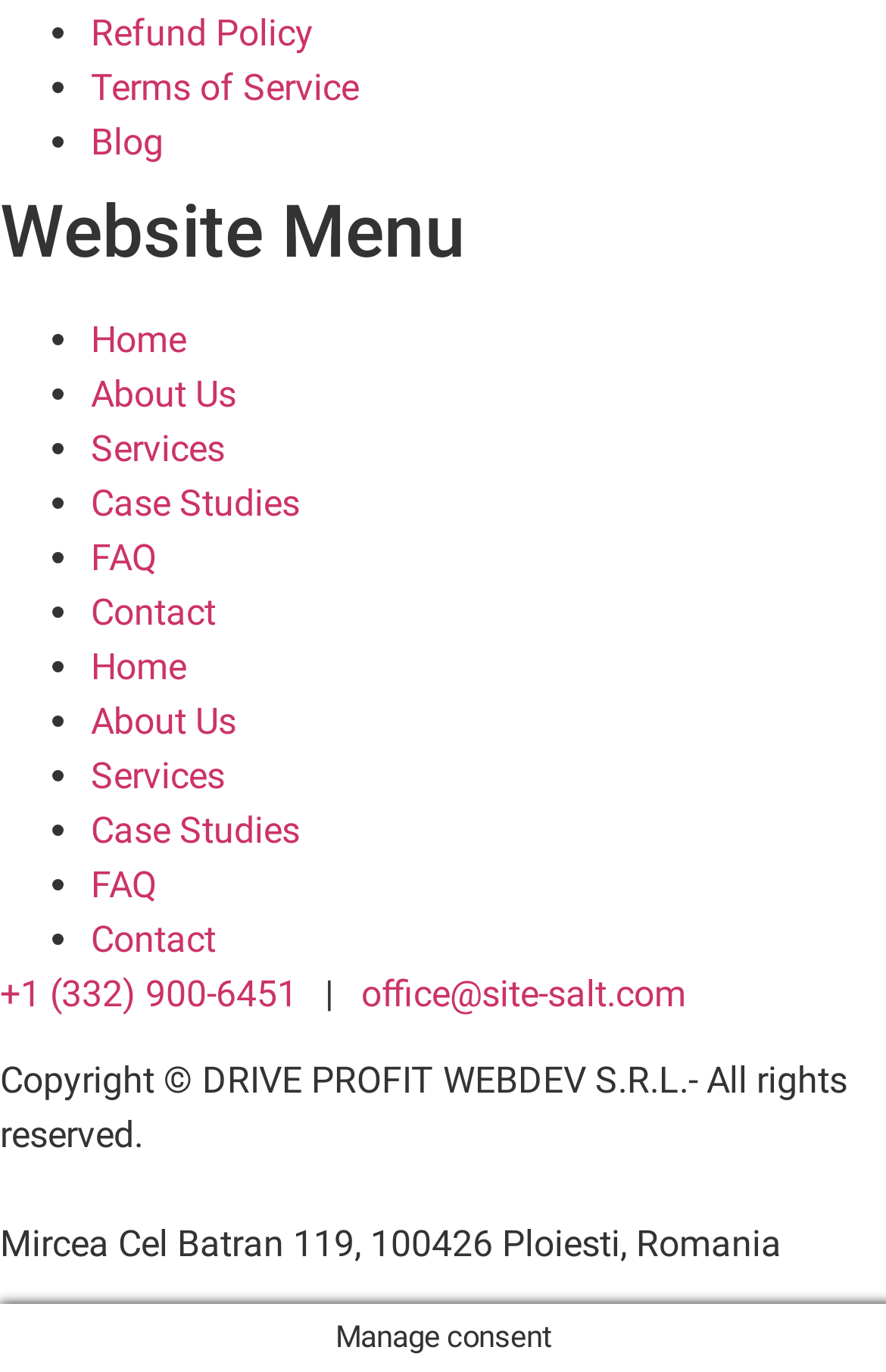Pinpoint the bounding box coordinates of the clickable element needed to complete the instruction: "View Refund Policy". The coordinates should be provided as four float numbers between 0 and 1: [left, top, right, bottom].

[0.103, 0.008, 0.354, 0.04]